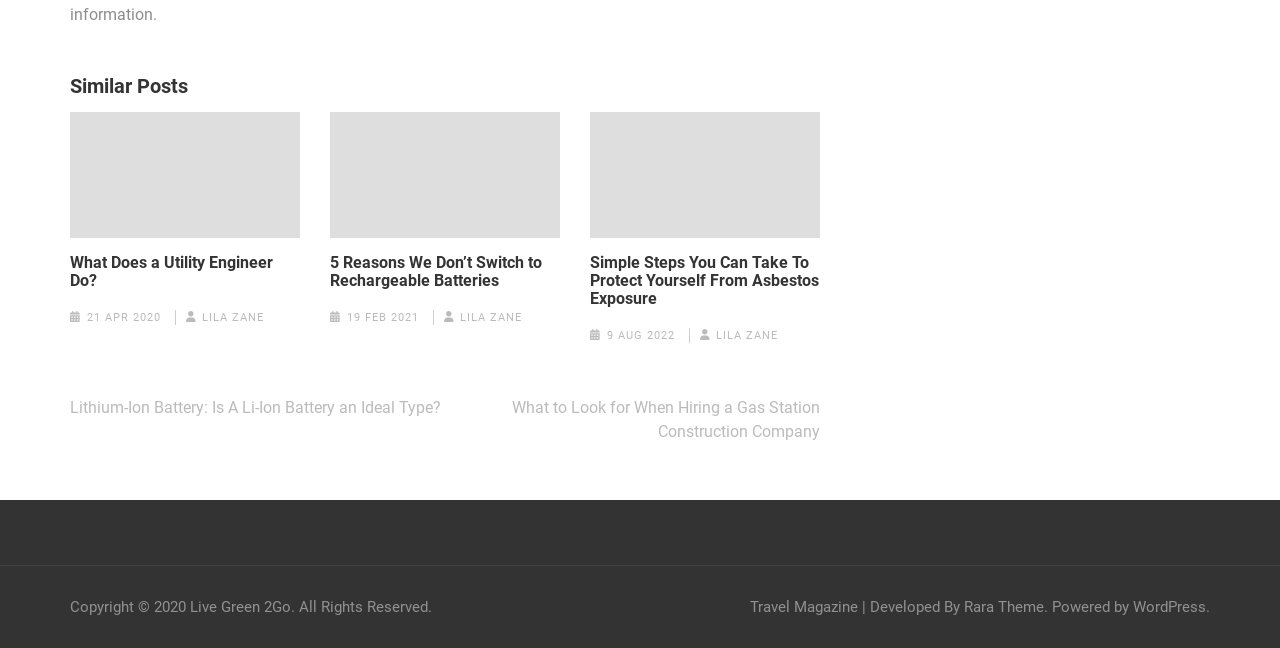Find the bounding box coordinates of the clickable area that will achieve the following instruction: "Visit the 'Rara Theme' website".

[0.753, 0.923, 0.816, 0.95]